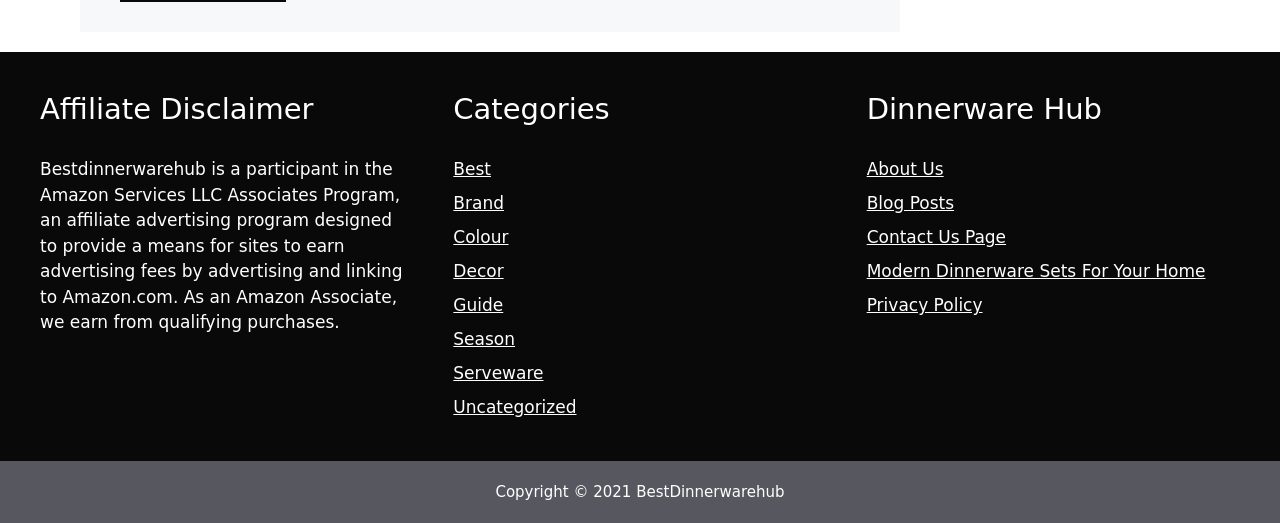What is the copyright year?
From the details in the image, provide a complete and detailed answer to the question.

The copyright year is 2021, as stated in the copyright text at the bottom of the webpage, which reads 'Copyright © 2021 BestDinnerwarehub'.